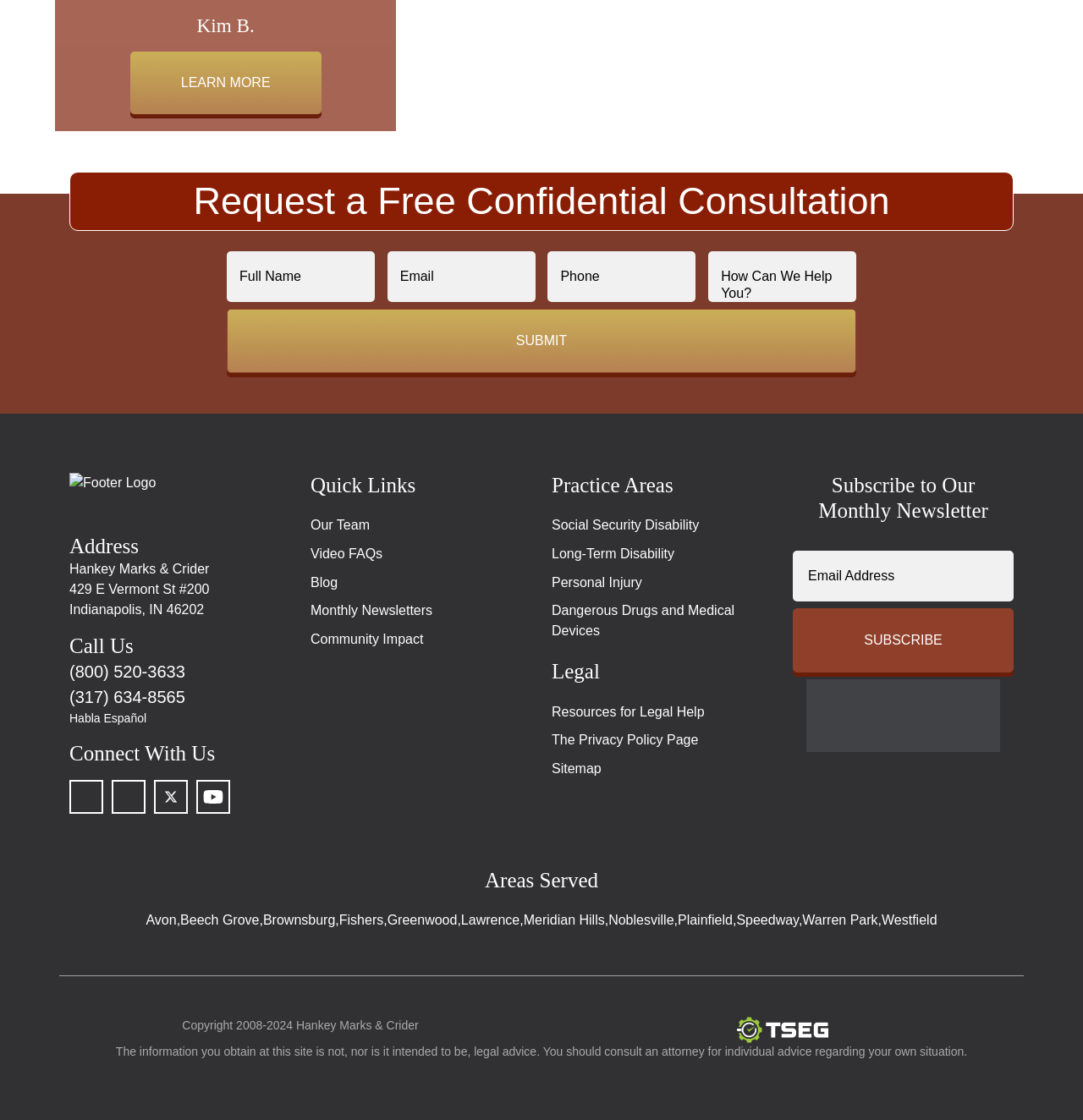What is the purpose of the 'Submit' button?
Give a single word or phrase answer based on the content of the image.

To request a consultation